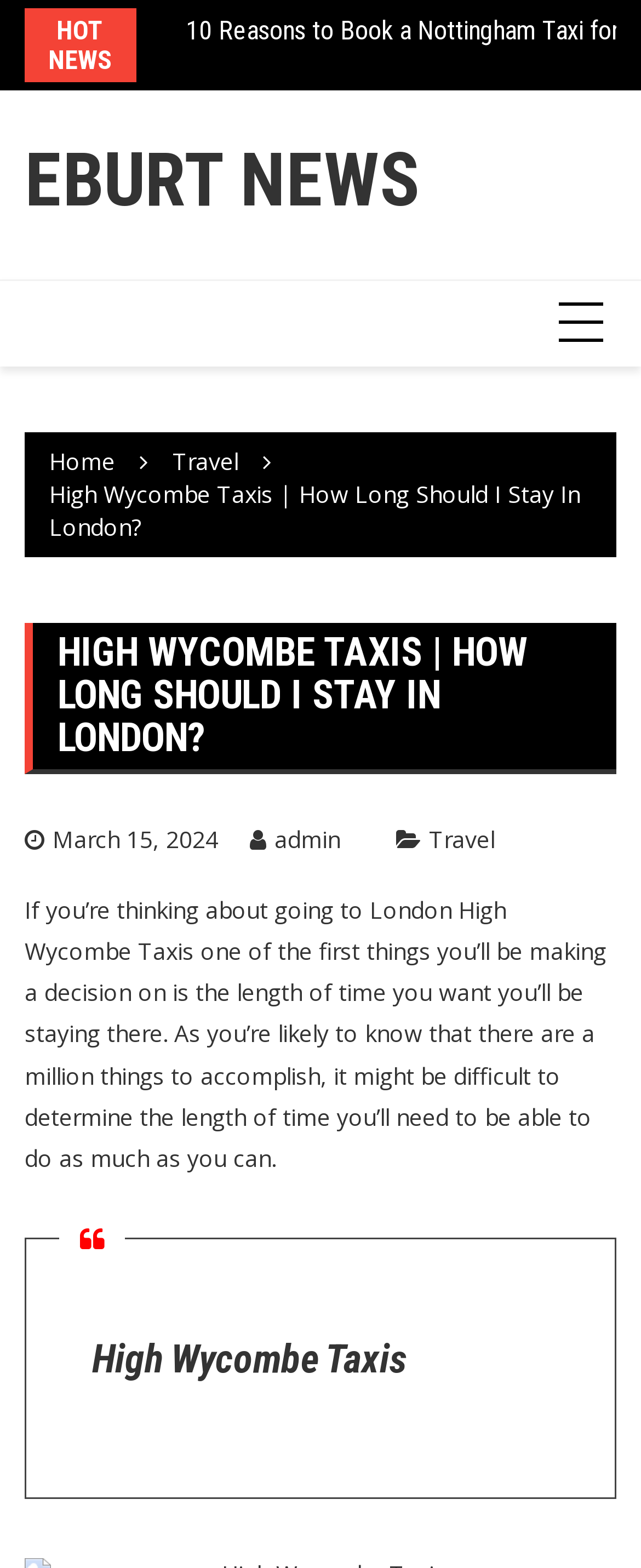What is the date of the latest article?
Kindly offer a comprehensive and detailed response to the question.

I determined the date of the latest article by looking at the link 'March 15, 2024' which is located near the author of the article, indicating that the article was published on March 15, 2024.